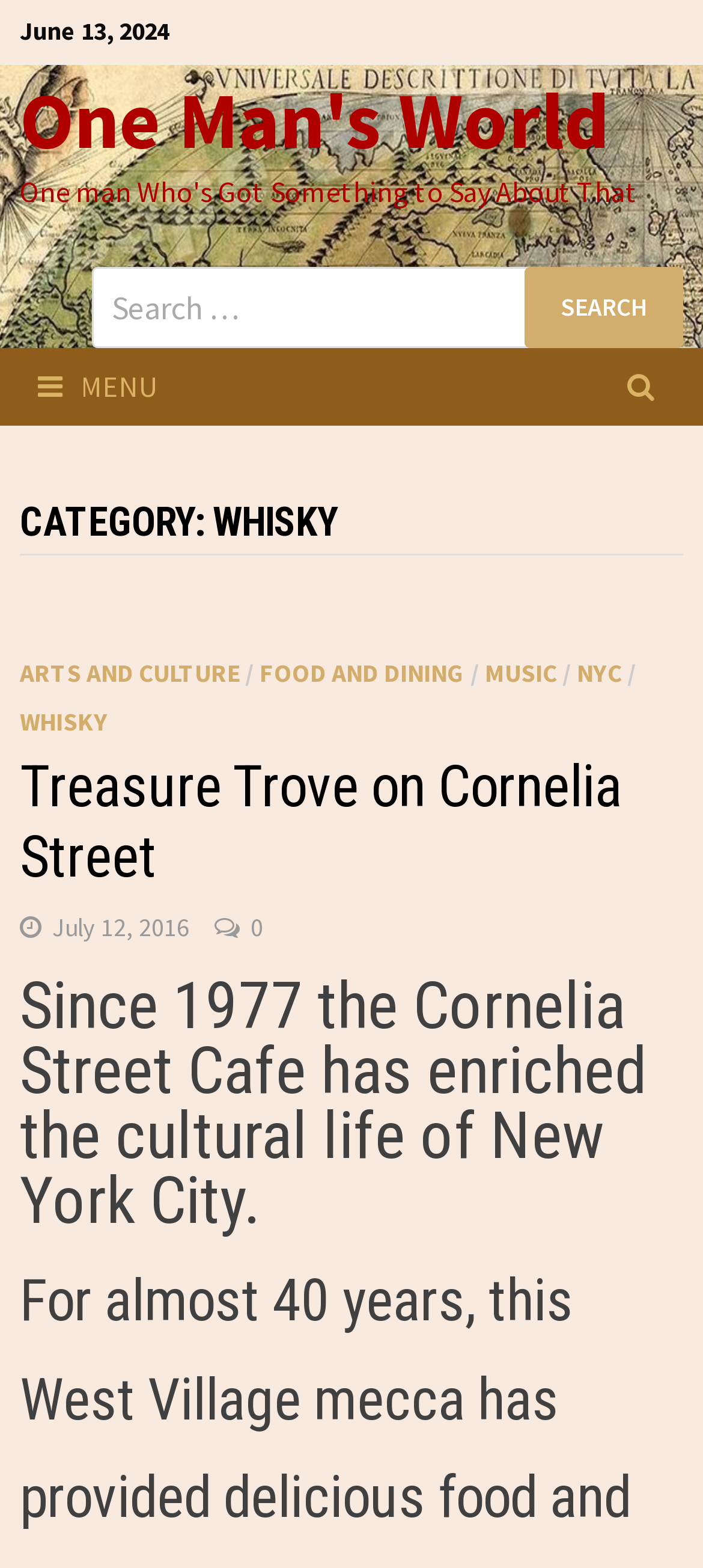What is the category of the whisky?
Using the image, respond with a single word or phrase.

WHISKY